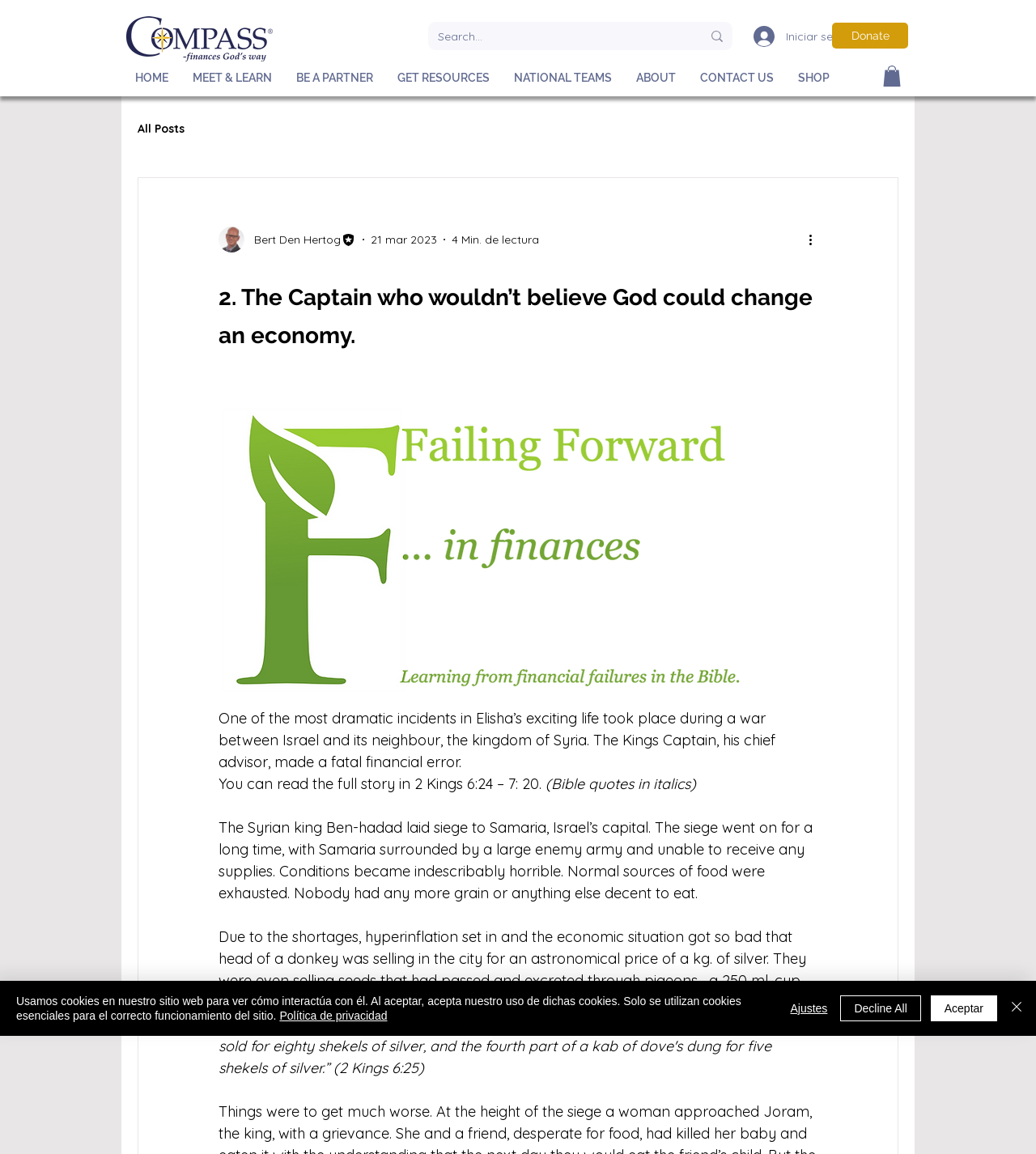Please find and generate the text of the main header of the webpage.

2. The Captain who wouldn’t believe God could change an economy.